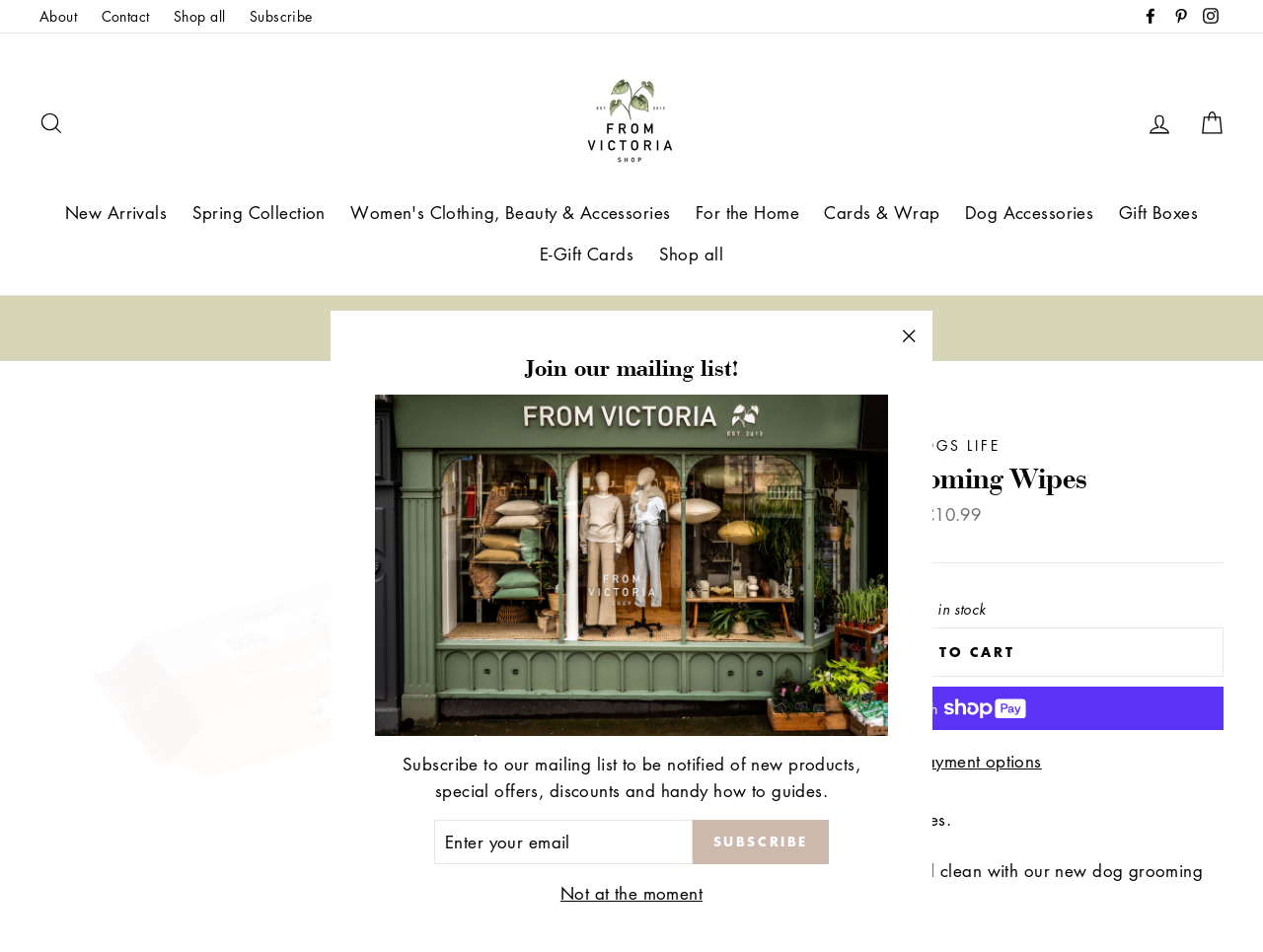Use a single word or phrase to answer the following:
What is the name of the shop?

From Victoria Shop